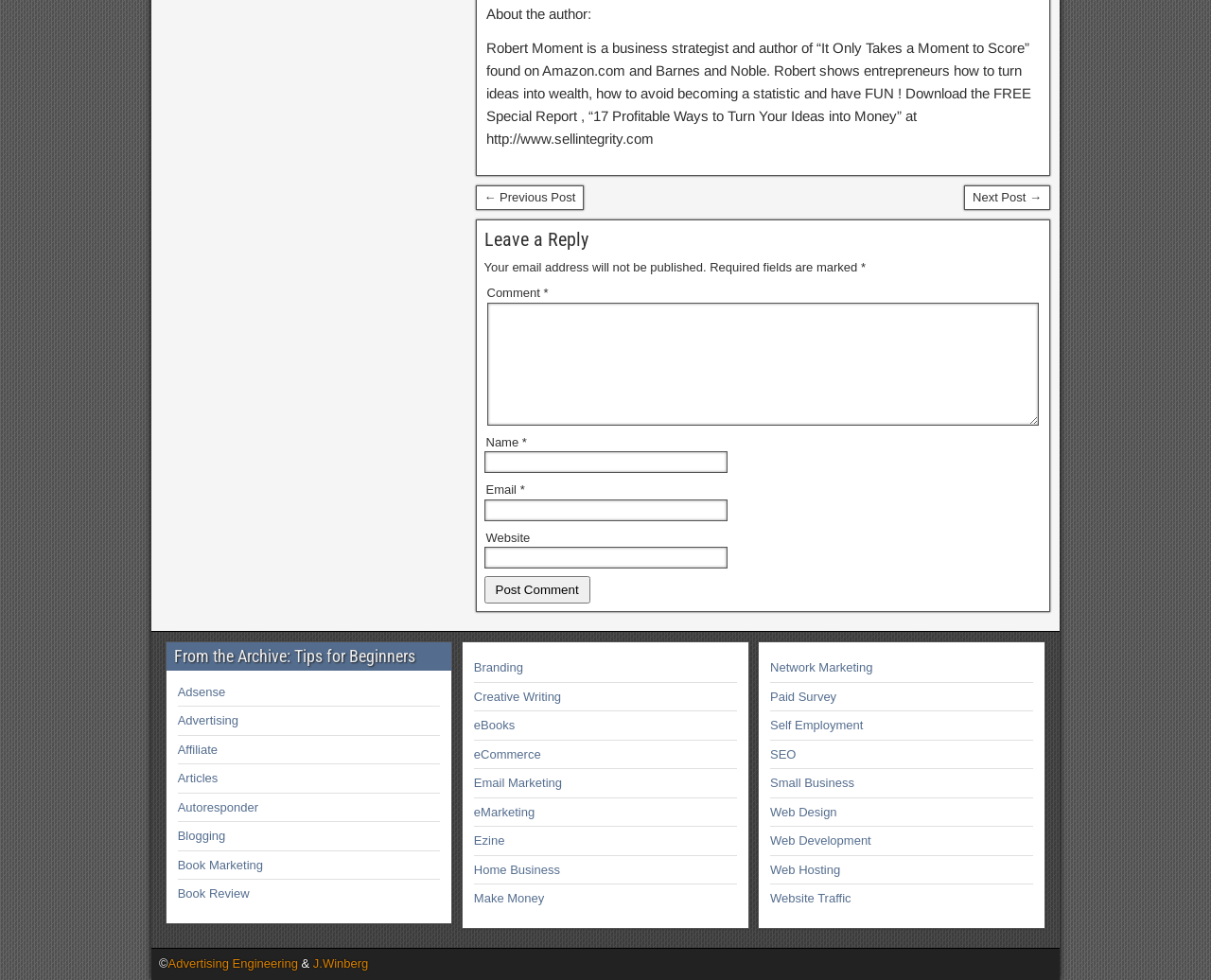Please locate the bounding box coordinates of the element that should be clicked to complete the given instruction: "Click the 'Post Comment' button".

[0.4, 0.588, 0.487, 0.616]